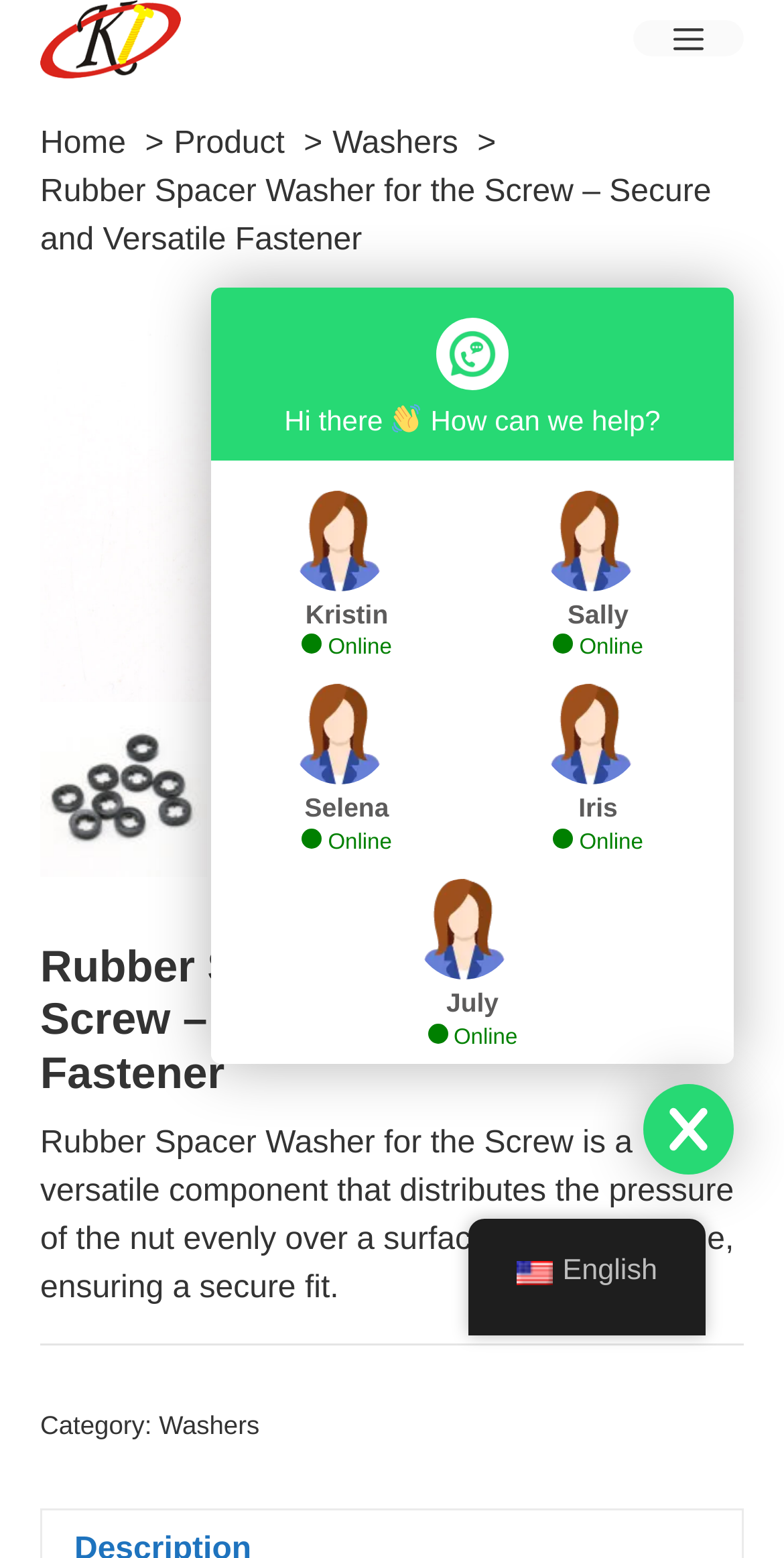Please specify the bounding box coordinates for the clickable region that will help you carry out the instruction: "View product details of Rubber Spacer Washer".

[0.051, 0.196, 0.949, 0.45]